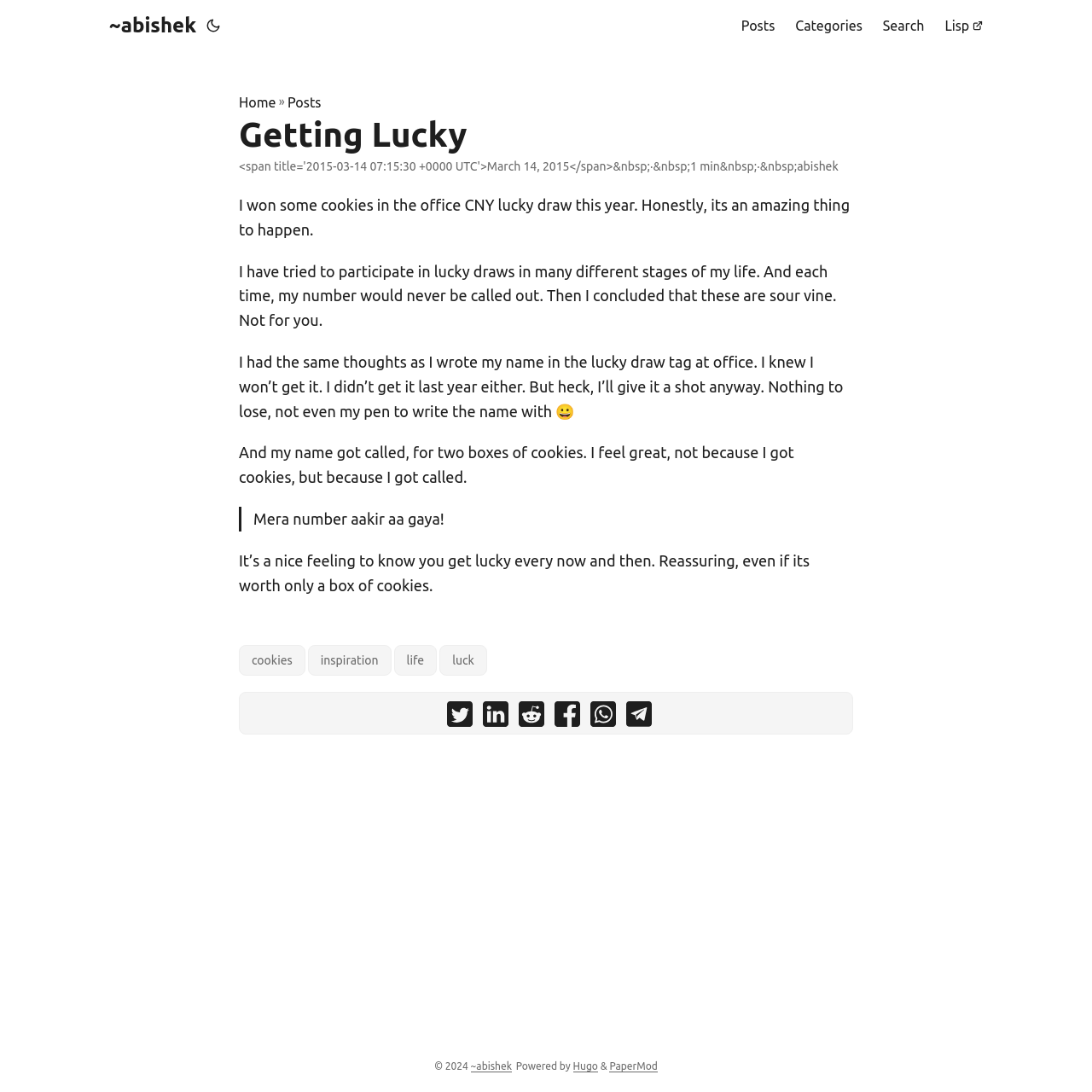Identify the bounding box coordinates of the element that should be clicked to fulfill this task: "Select the tab 'Einsatz von Cookies'". The coordinates should be provided as four float numbers between 0 and 1, i.e., [left, top, right, bottom].

None